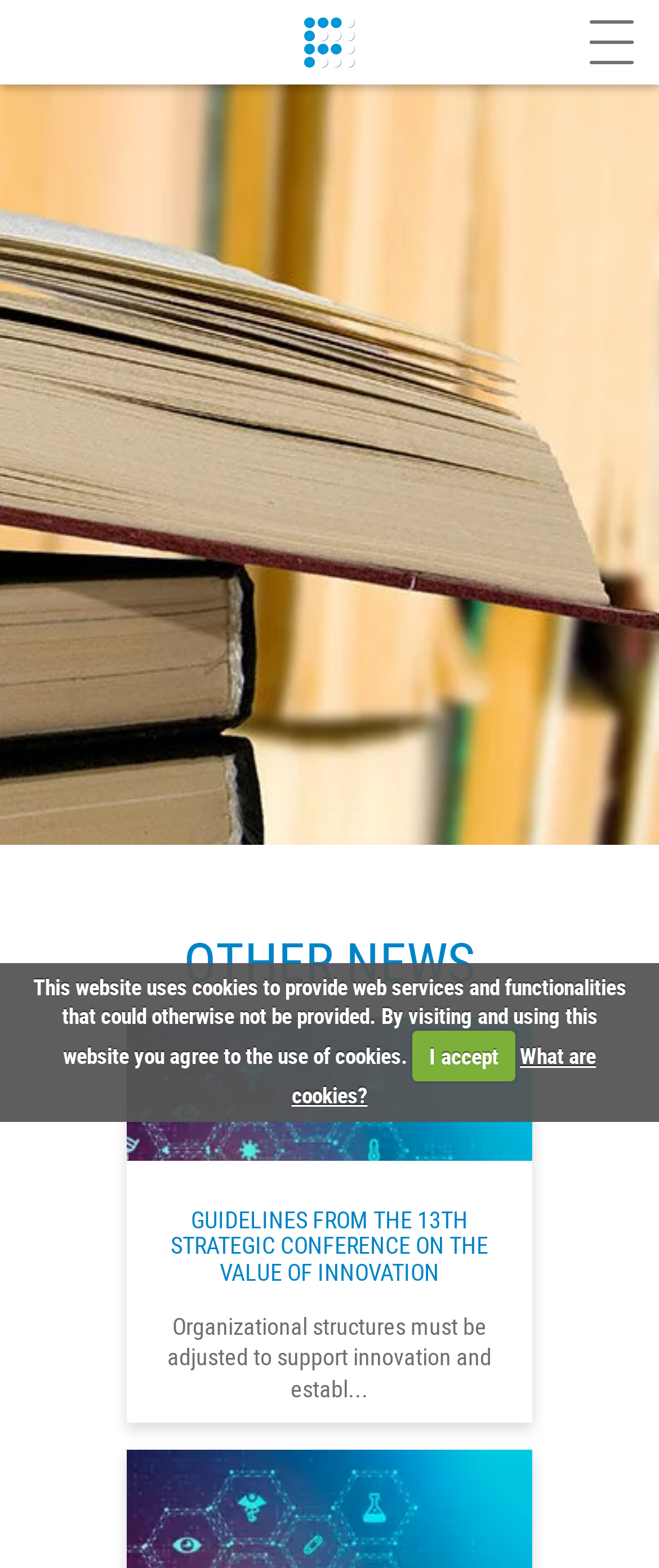Please answer the following question using a single word or phrase: 
What is the name of the organization with the logo on the top right?

FIRDPC